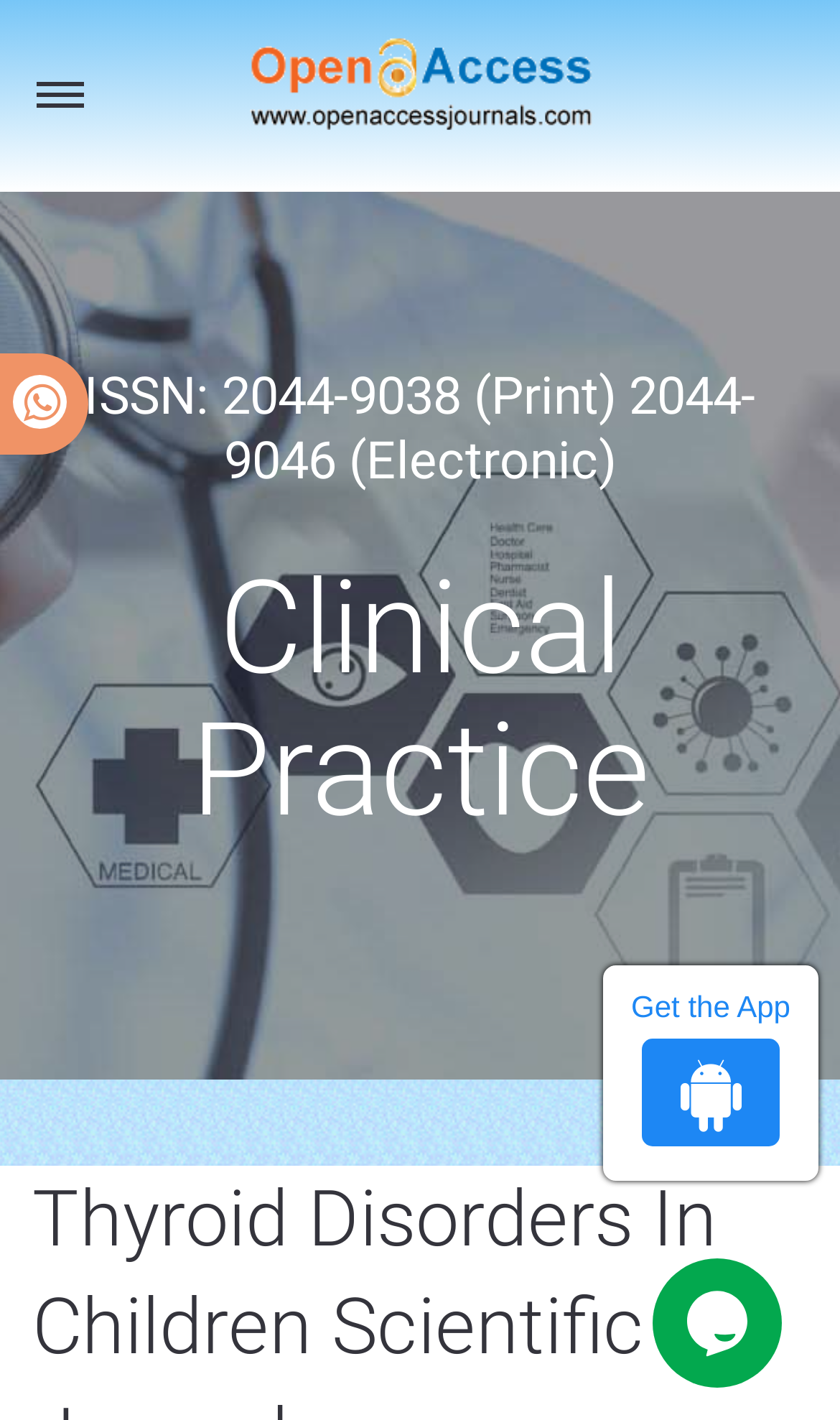Determine the bounding box for the UI element as described: "dot_clean command". The coordinates should be represented as four float numbers between 0 and 1, formatted as [left, top, right, bottom].

None